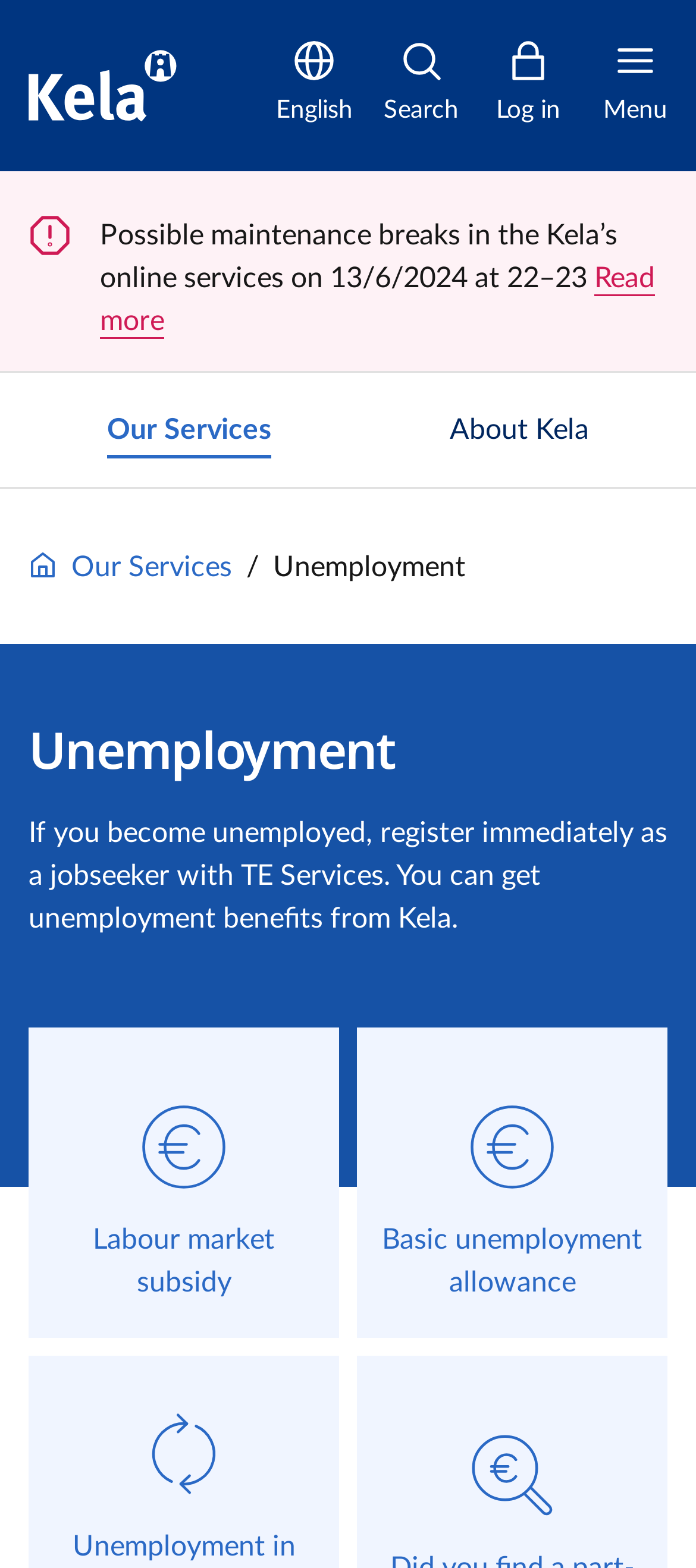Is there a notification about maintenance breaks?
Answer the question with a detailed and thorough explanation.

I noticed a notification on the webpage stating that there may be maintenance breaks in the Kela’s online services on a specific date and time, which is 13/6/2024 at 22–23.